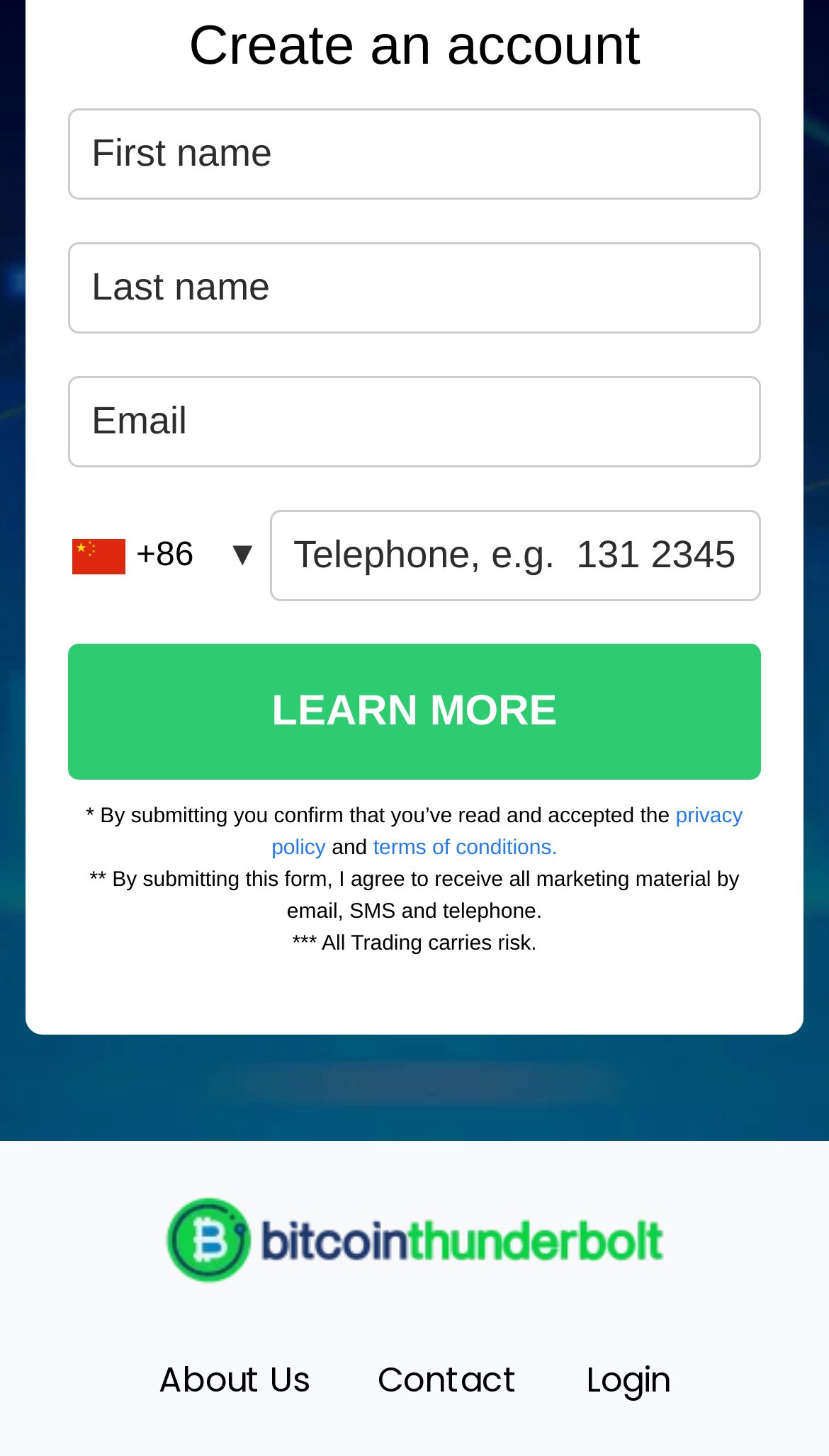Please specify the bounding box coordinates for the clickable region that will help you carry out the instruction: "Input telephone number".

[0.326, 0.351, 0.918, 0.413]